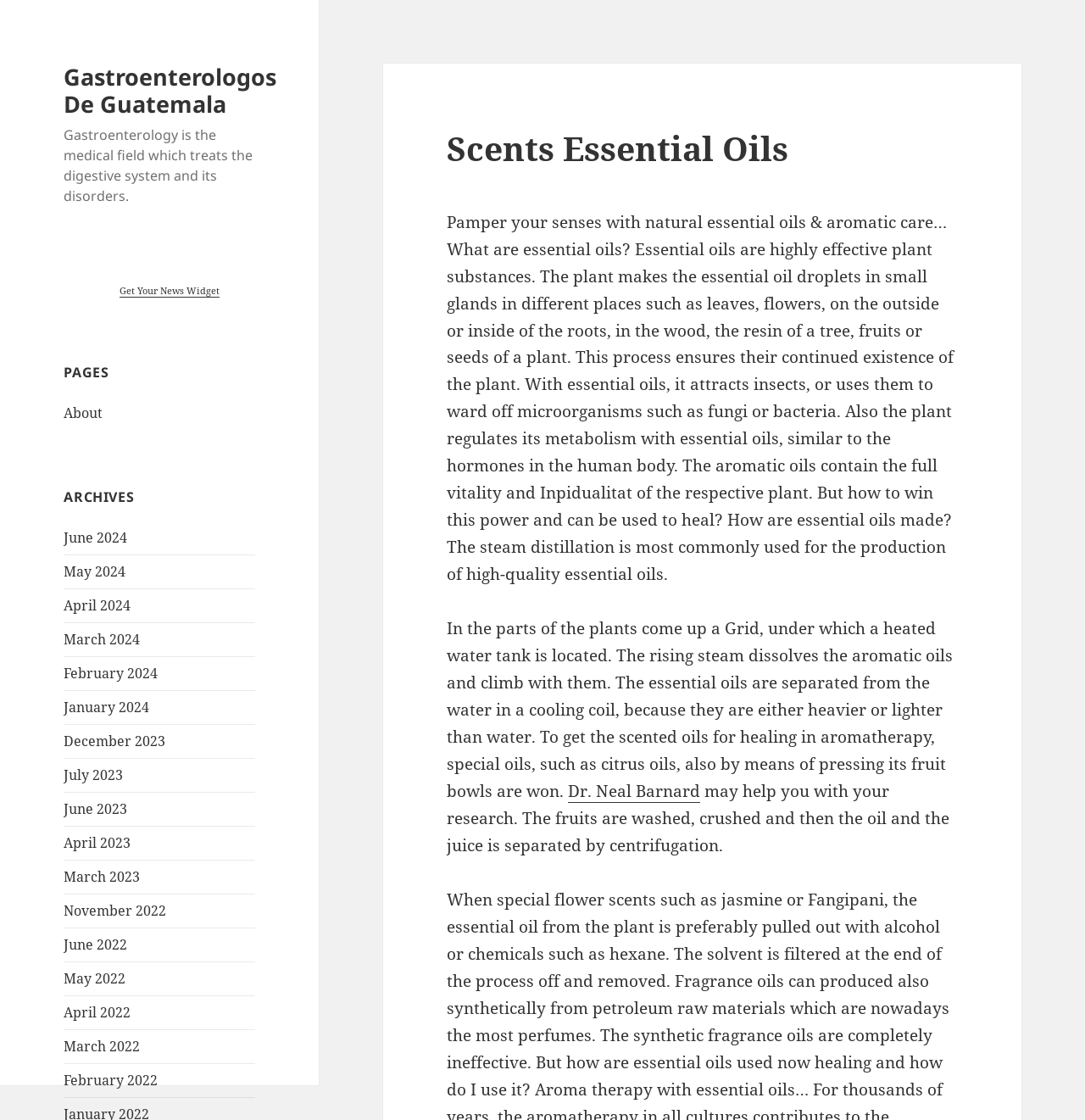Please locate the bounding box coordinates of the element's region that needs to be clicked to follow the instruction: "Click the 'Print' button". The bounding box coordinates should be provided as four float numbers between 0 and 1, i.e., [left, top, right, bottom].

None